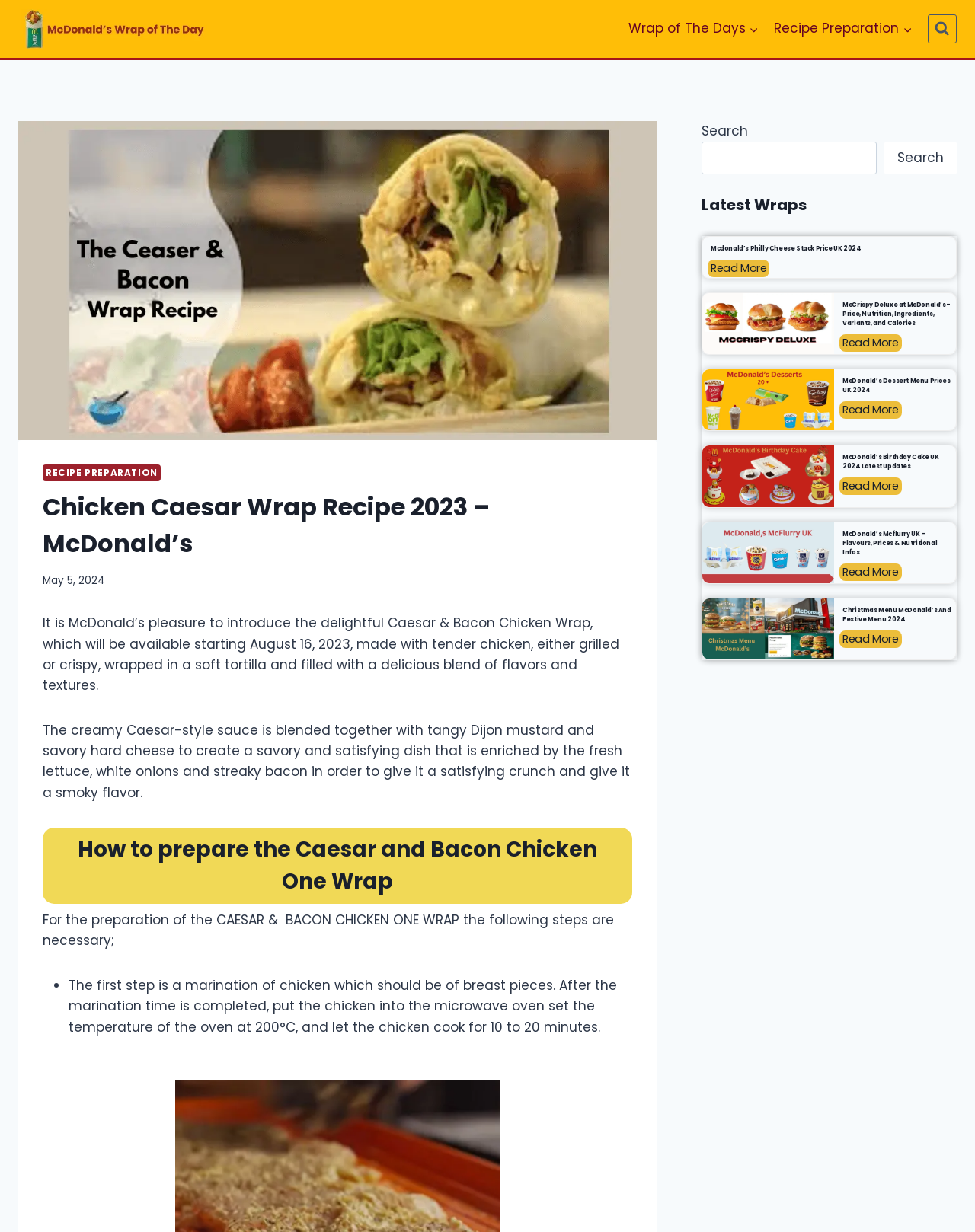What is the main ingredient of the Caesar & Bacon Chicken Wrap?
Using the image as a reference, give an elaborate response to the question.

According to the webpage, the Caesar & Bacon Chicken Wrap is made with tender chicken, either grilled or crispy, wrapped in a soft tortilla and filled with a delicious blend of flavors and textures.